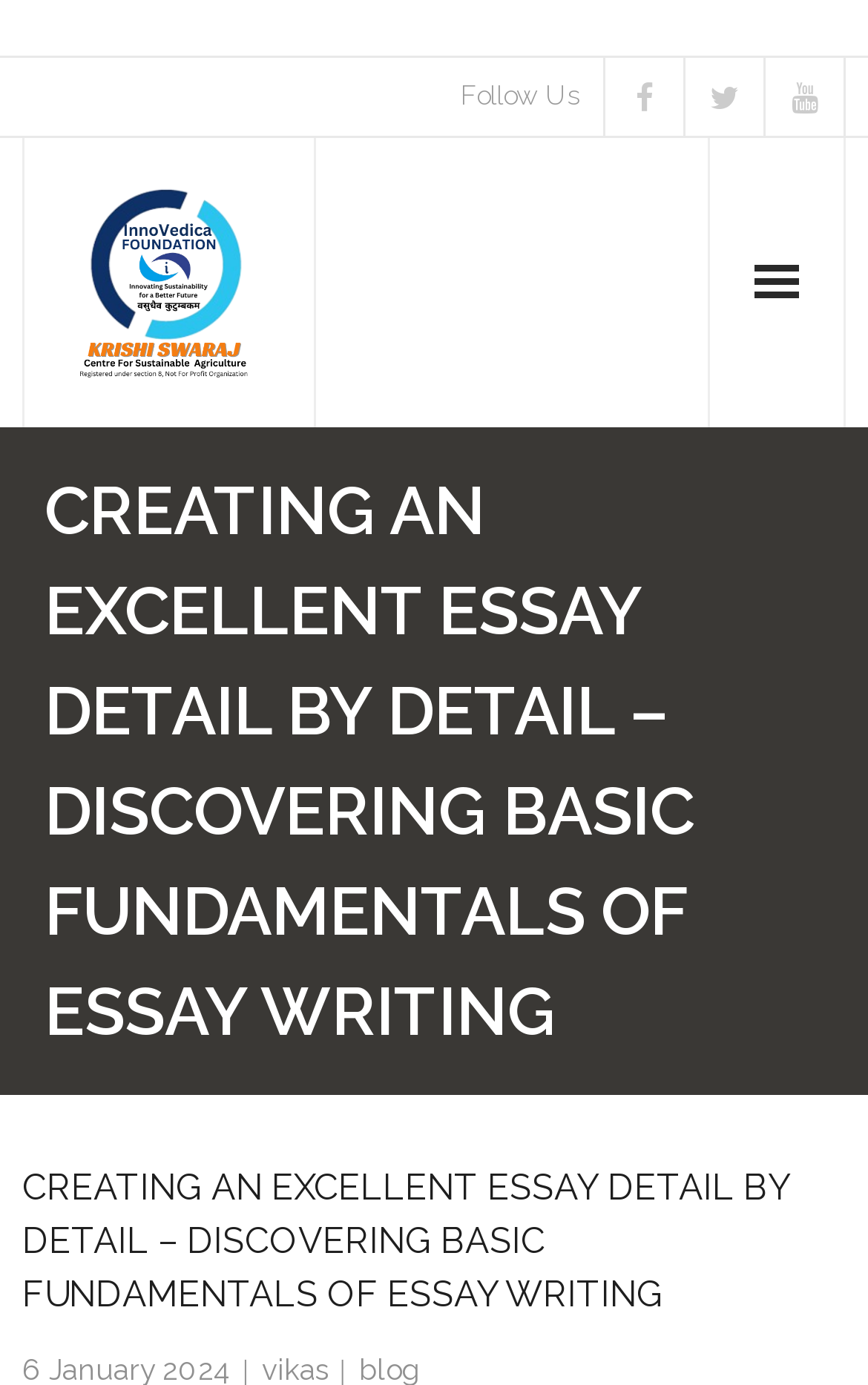Please answer the following question using a single word or phrase: 
How many menu items are available?

7